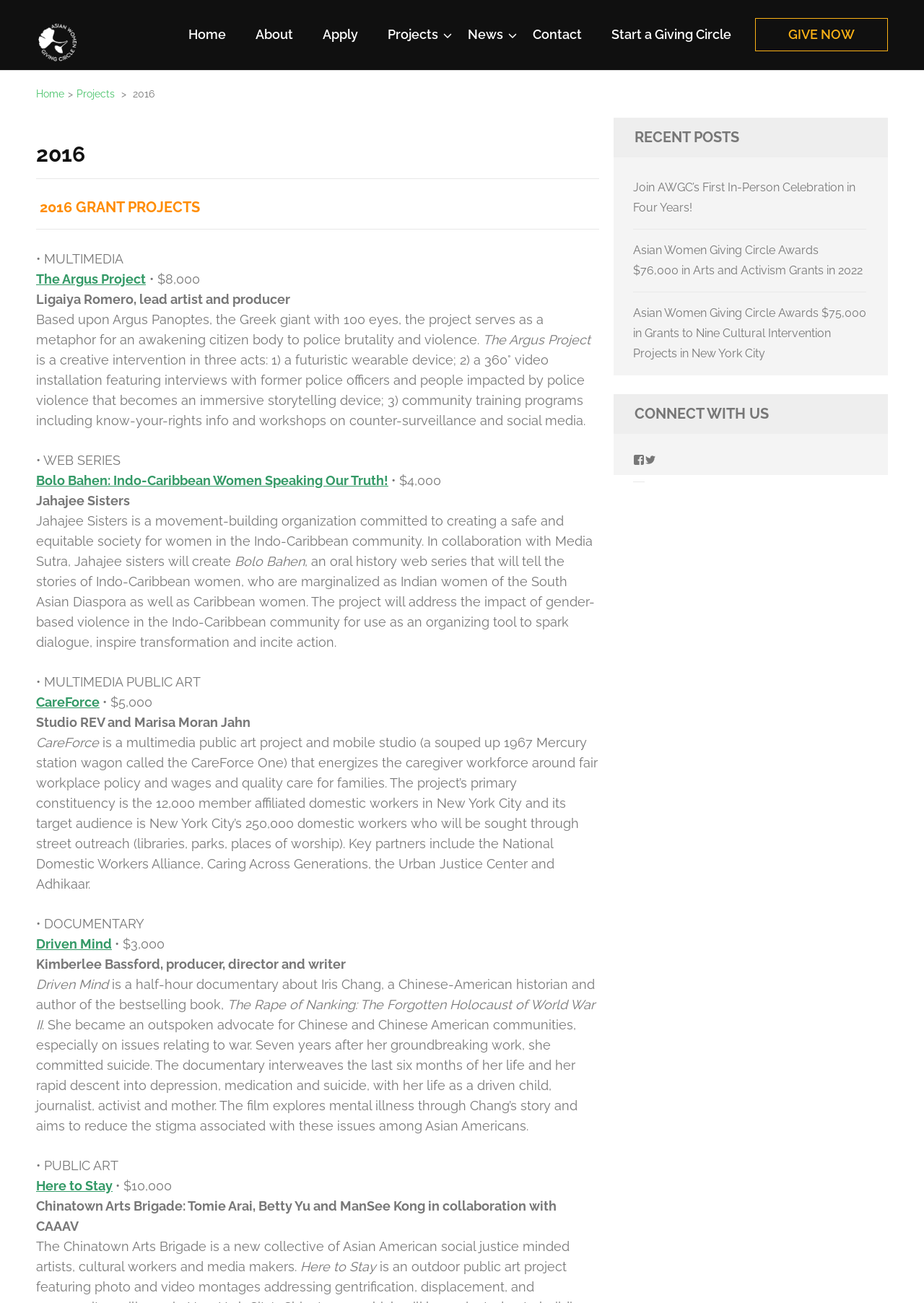Could you locate the bounding box coordinates for the section that should be clicked to accomplish this task: "Learn more about 'The Argus Project'".

[0.039, 0.208, 0.158, 0.22]